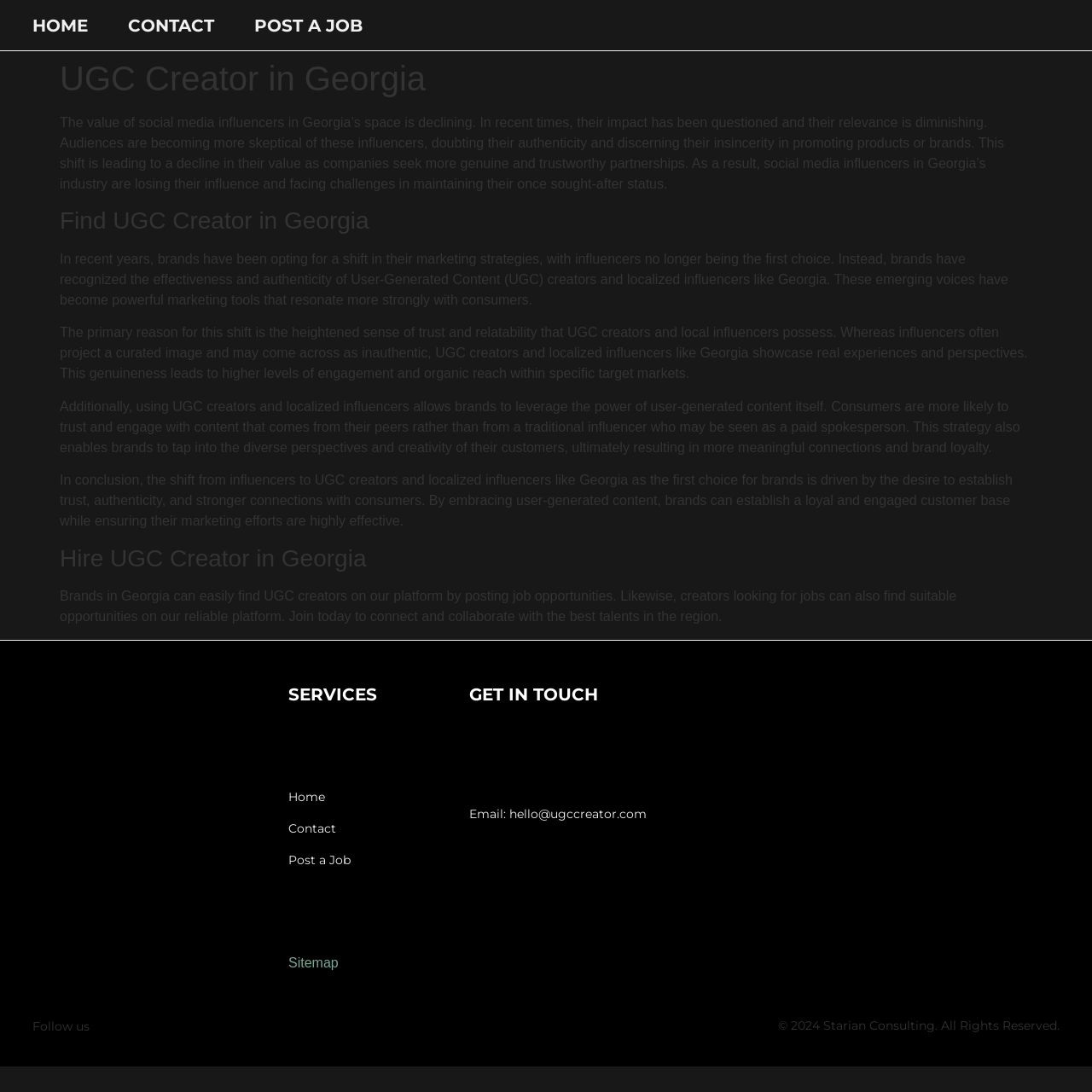Deliver a detailed narrative of the webpage's visual and textual elements.

The webpage is about UGC creators in Georgia, with a focus on the decline of social media influencers in the region. At the top, there are three links: "HOME", "CONTACT", and "POST A JOB", aligned horizontally. Below these links, there is a main section that takes up most of the page. 

In the main section, there is a header with the title "UGC Creator in Georgia". Below the header, there is a paragraph of text that discusses the decline of social media influencers in Georgia, citing reasons such as audiences becoming more skeptical of their authenticity. 

Following this paragraph, there are three headings: "Find UGC Creator in Georgia", "Hire UGC Creator in Georgia", and several blocks of text that discuss the benefits of using UGC creators and localized influencers, such as increased trust and relatability, higher levels of engagement, and more meaningful connections with consumers. 

At the bottom of the page, there is a section with links to "SERVICES", "Home", "Contact", "Post a Job", and "Sitemap". Next to this section, there is a "GET IN TOUCH" heading with an email address. Finally, at the very bottom, there is a "Follow us" text and a copyright notice.